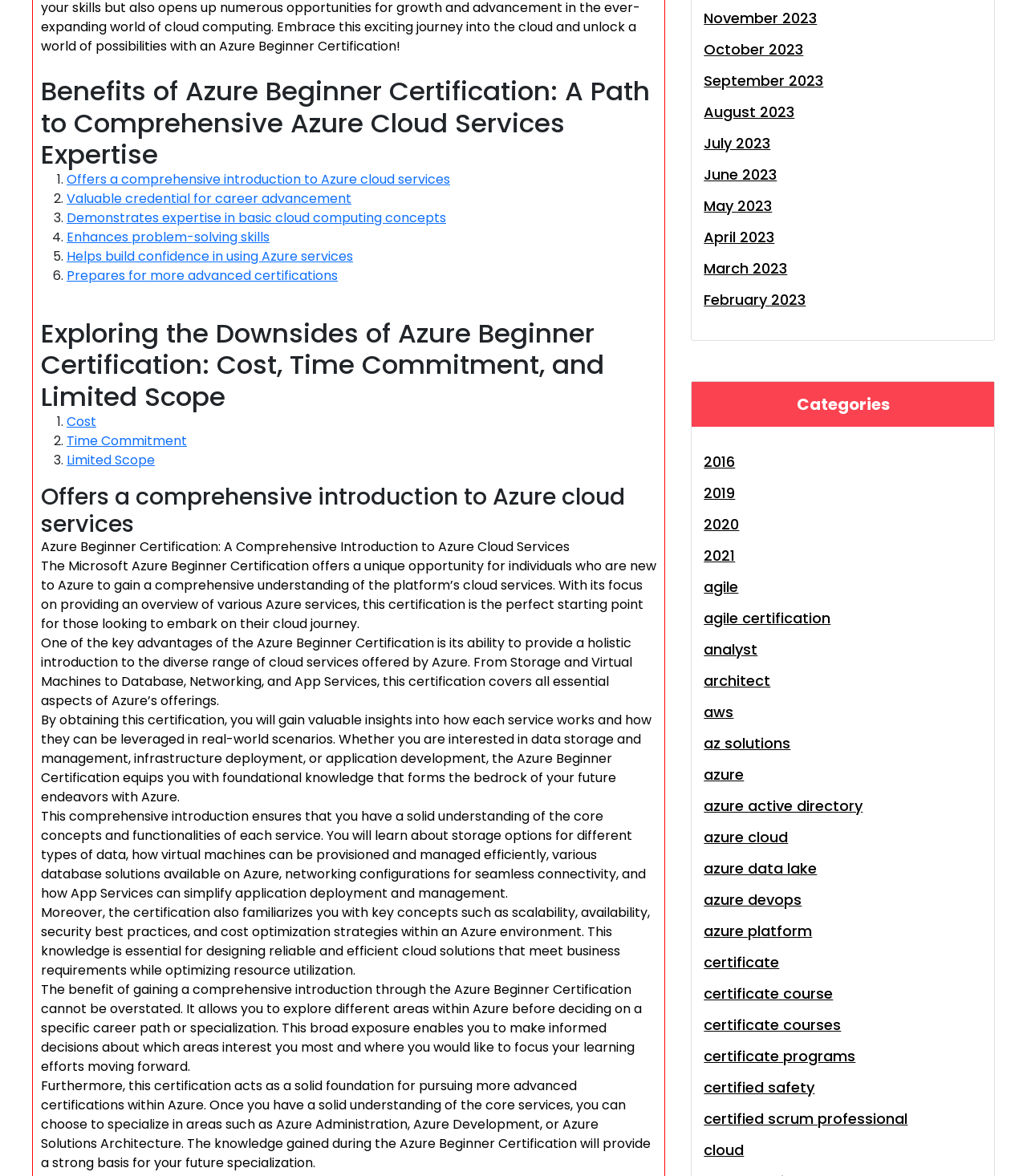Pinpoint the bounding box coordinates of the area that must be clicked to complete this instruction: "Click on 'Benefits of Azure Beginner Certification: A Path to Comprehensive Azure Cloud Services Expertise'".

[0.04, 0.064, 0.639, 0.145]